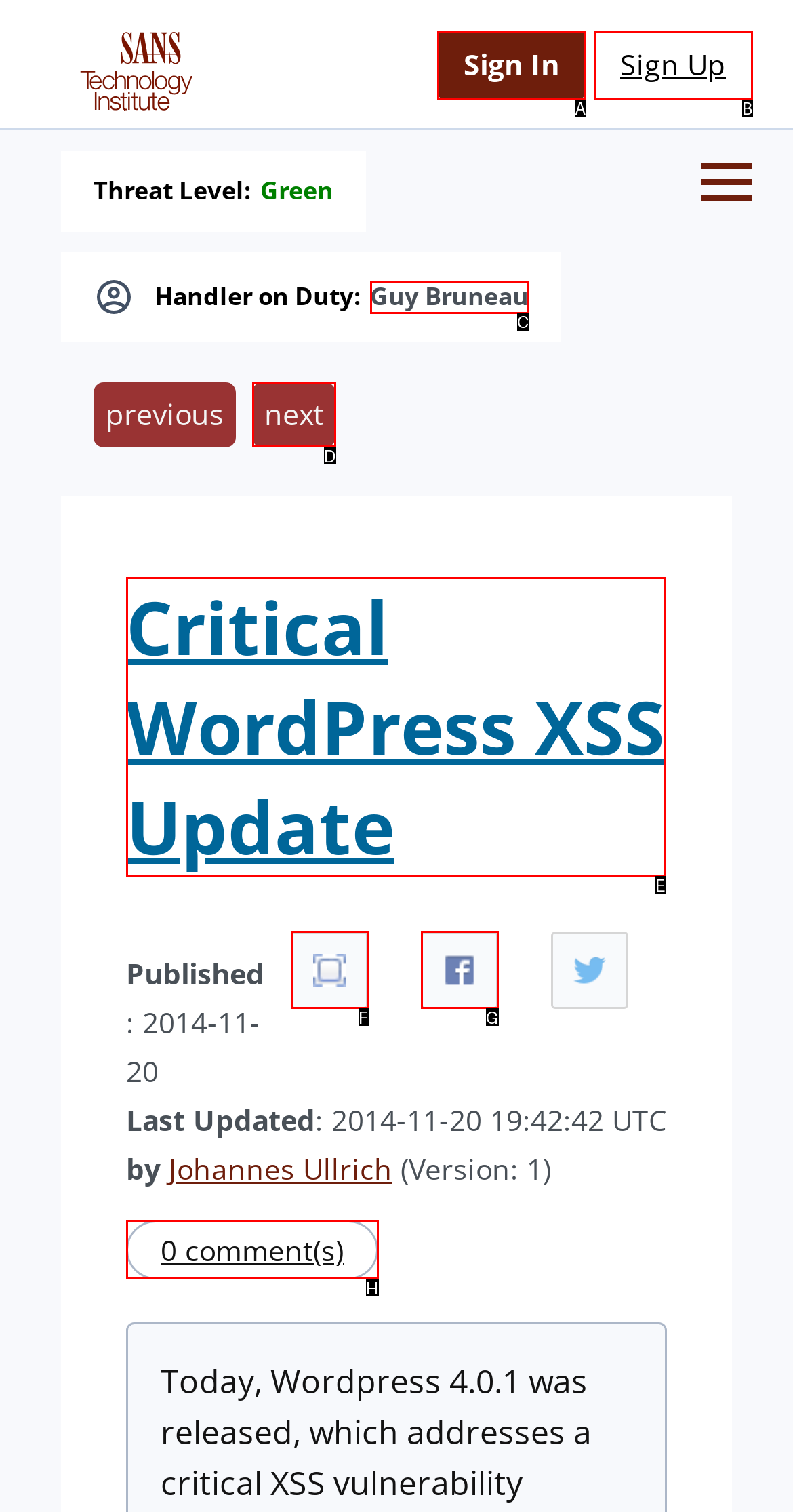Please select the letter of the HTML element that fits the description: Sign In. Answer with the option's letter directly.

A